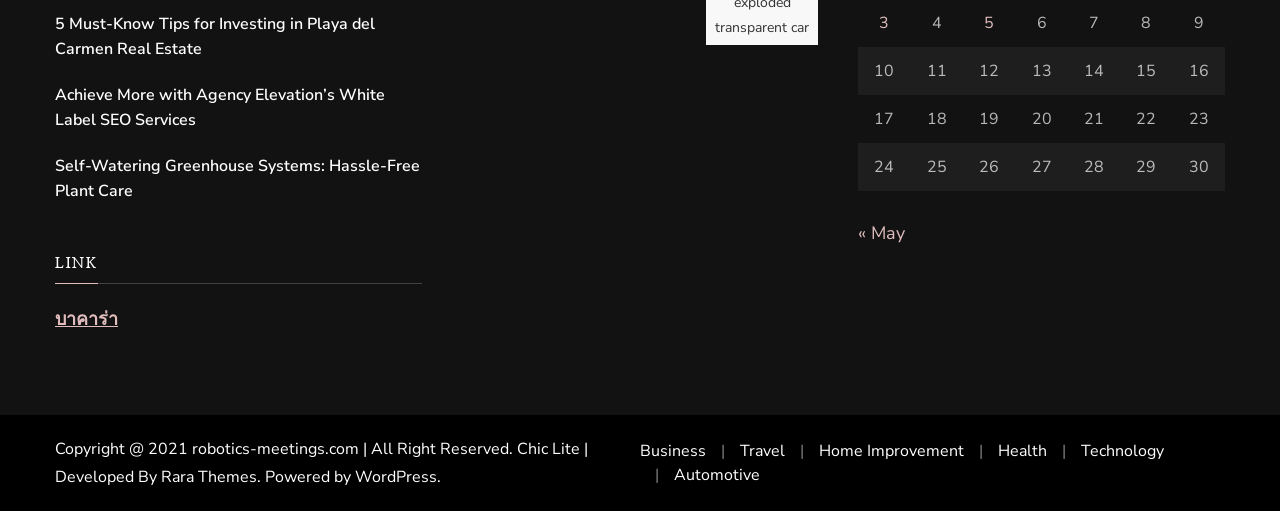Determine the bounding box coordinates of the region to click in order to accomplish the following instruction: "Visit the business category page". Provide the coordinates as four float numbers between 0 and 1, specifically [left, top, right, bottom].

[0.5, 0.859, 0.552, 0.906]